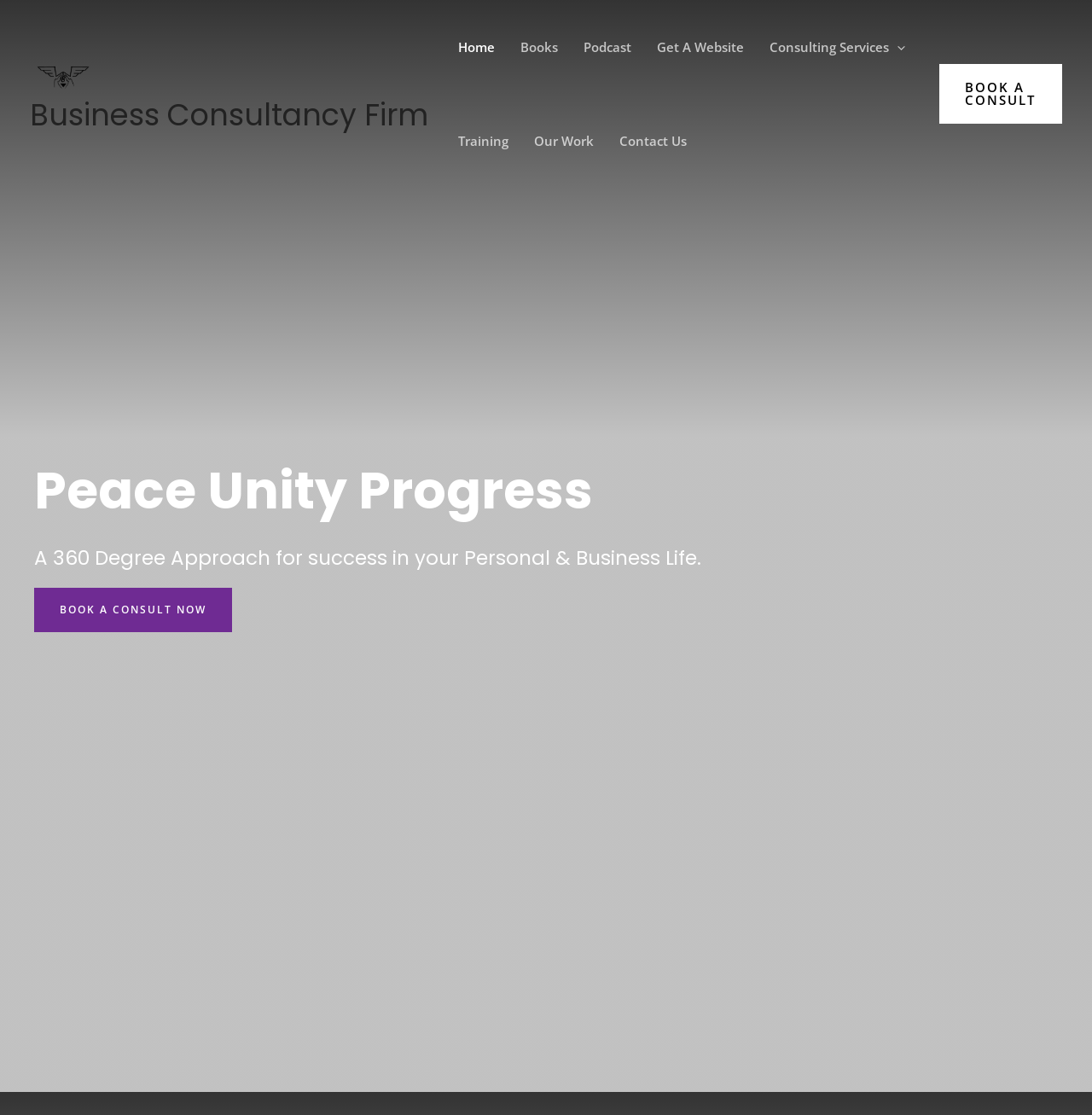What is the name of the business consultancy firm?
Based on the image, give a concise answer in the form of a single word or short phrase.

Business Consultancy Firm